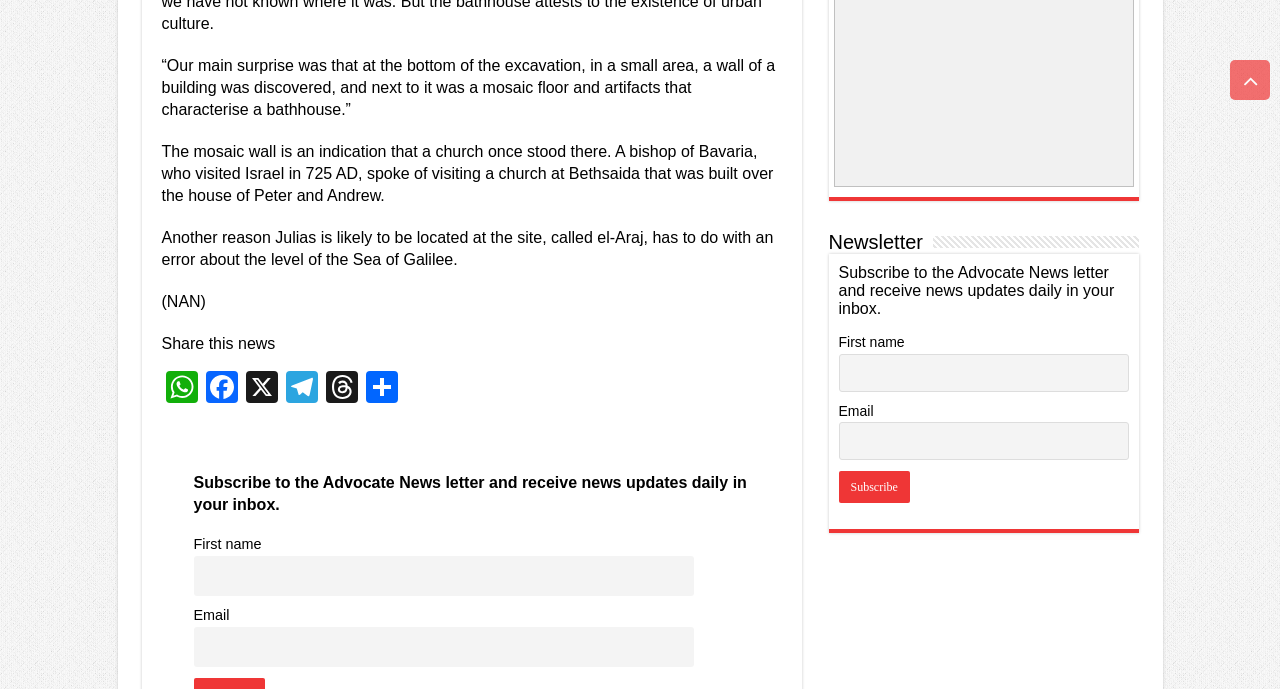Point out the bounding box coordinates of the section to click in order to follow this instruction: "Enter email".

[0.151, 0.91, 0.542, 0.968]